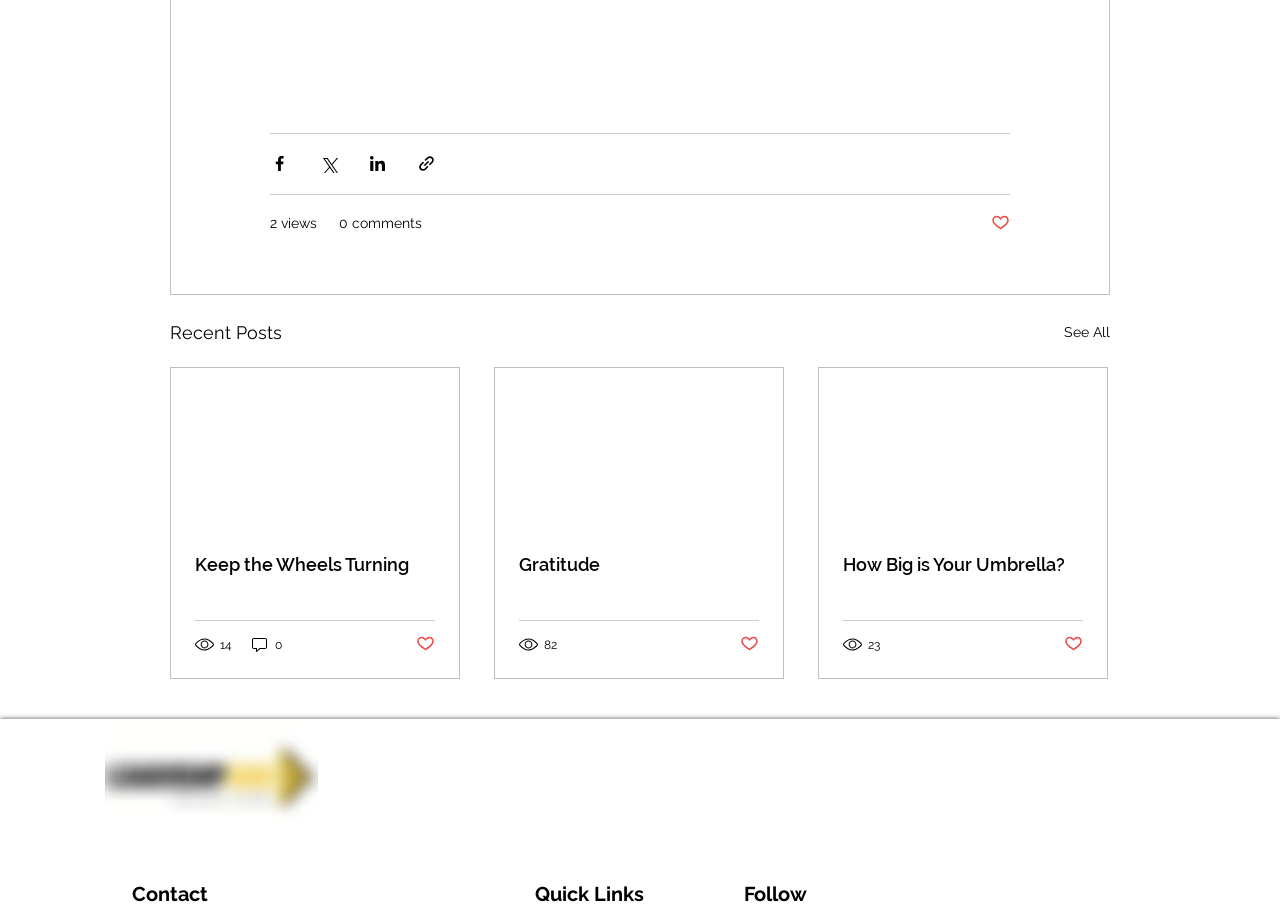Answer the following in one word or a short phrase: 
What is the title of the first article?

Keep the Wheels Turning